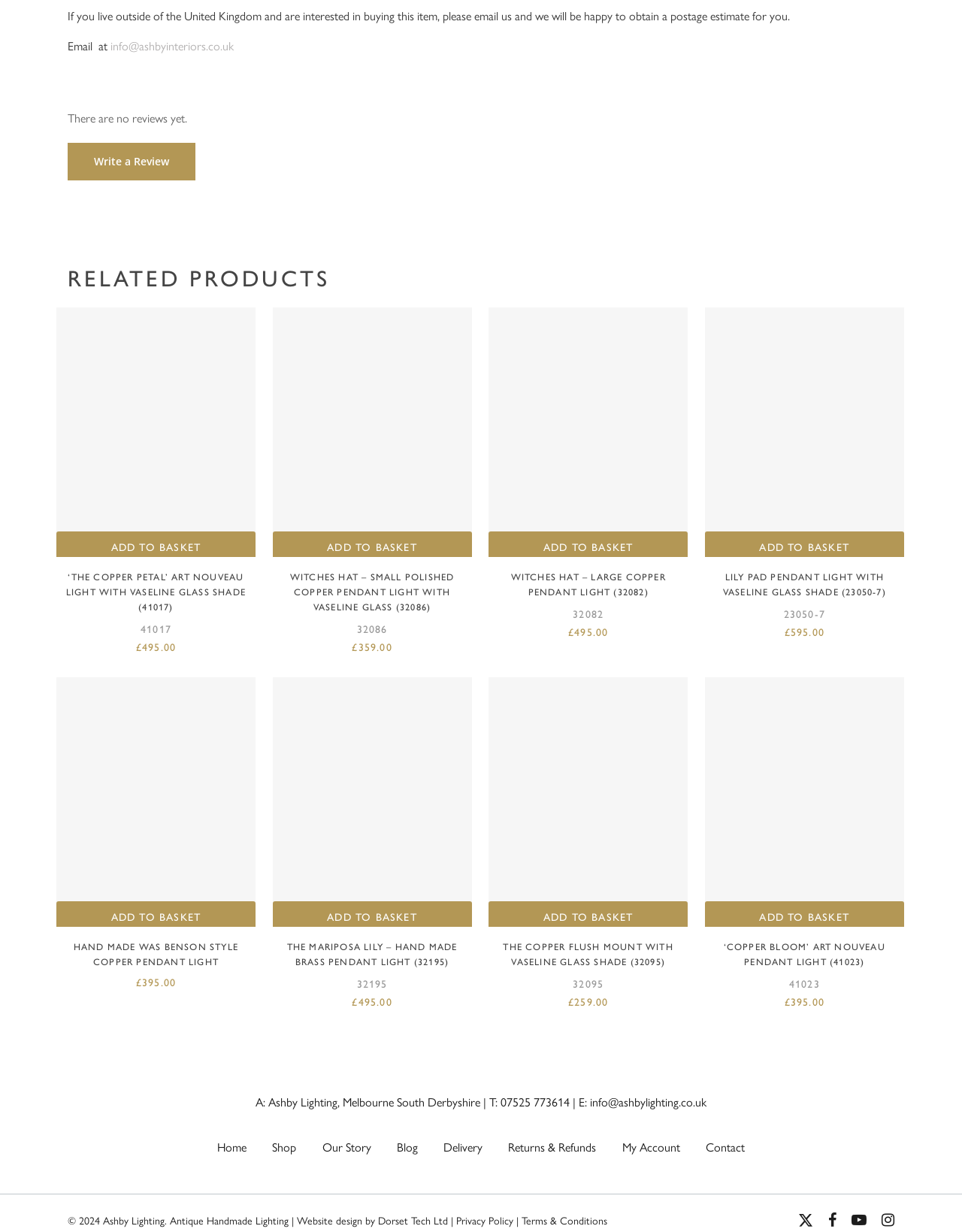What is the contact email address of Ashby Lighting?
Using the image, provide a concise answer in one word or a short phrase.

info@ashbylighting.co.uk